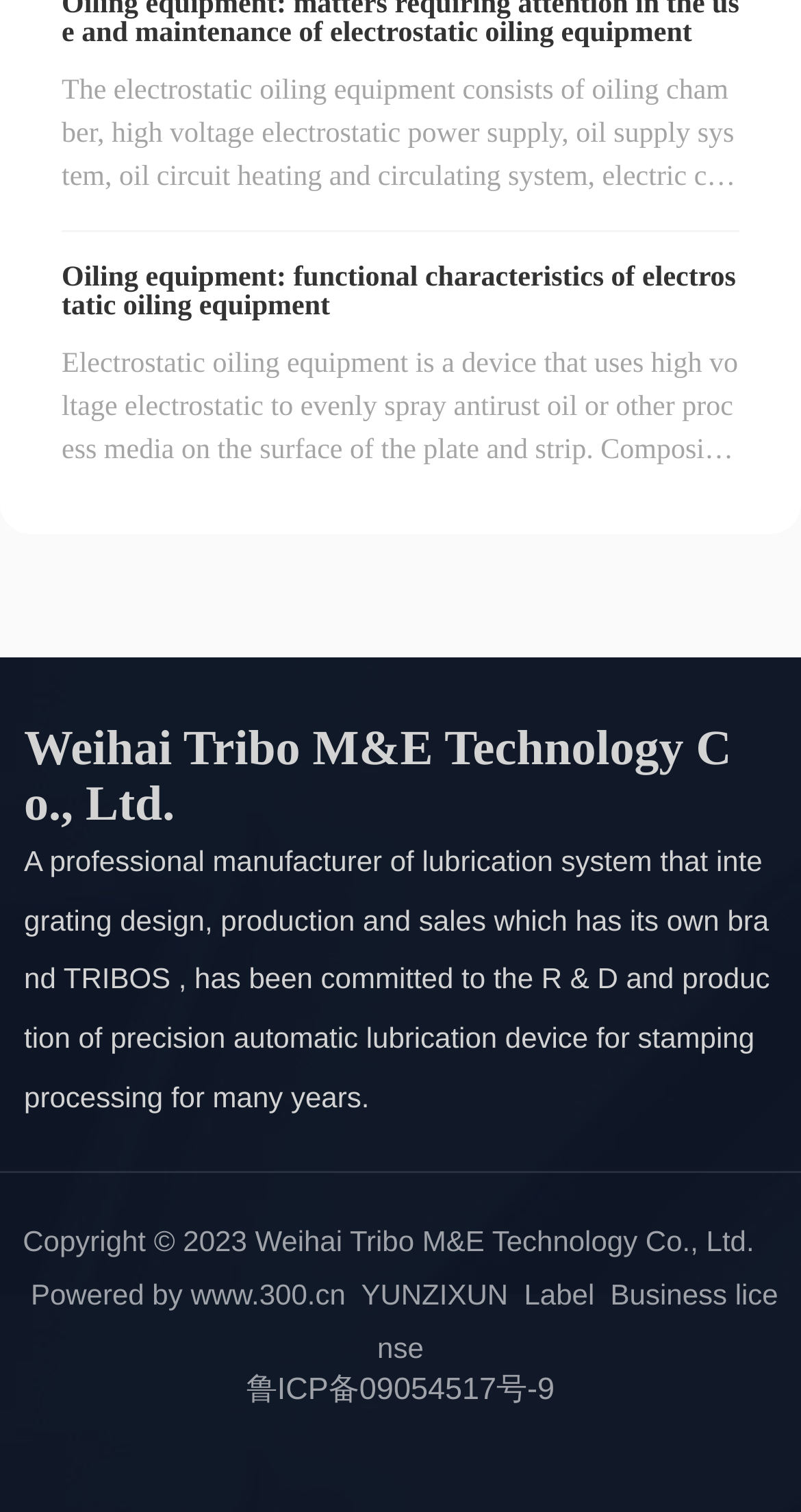Specify the bounding box coordinates for the region that must be clicked to perform the given instruction: "Visit the website of www.300.cn".

[0.238, 0.845, 0.431, 0.866]